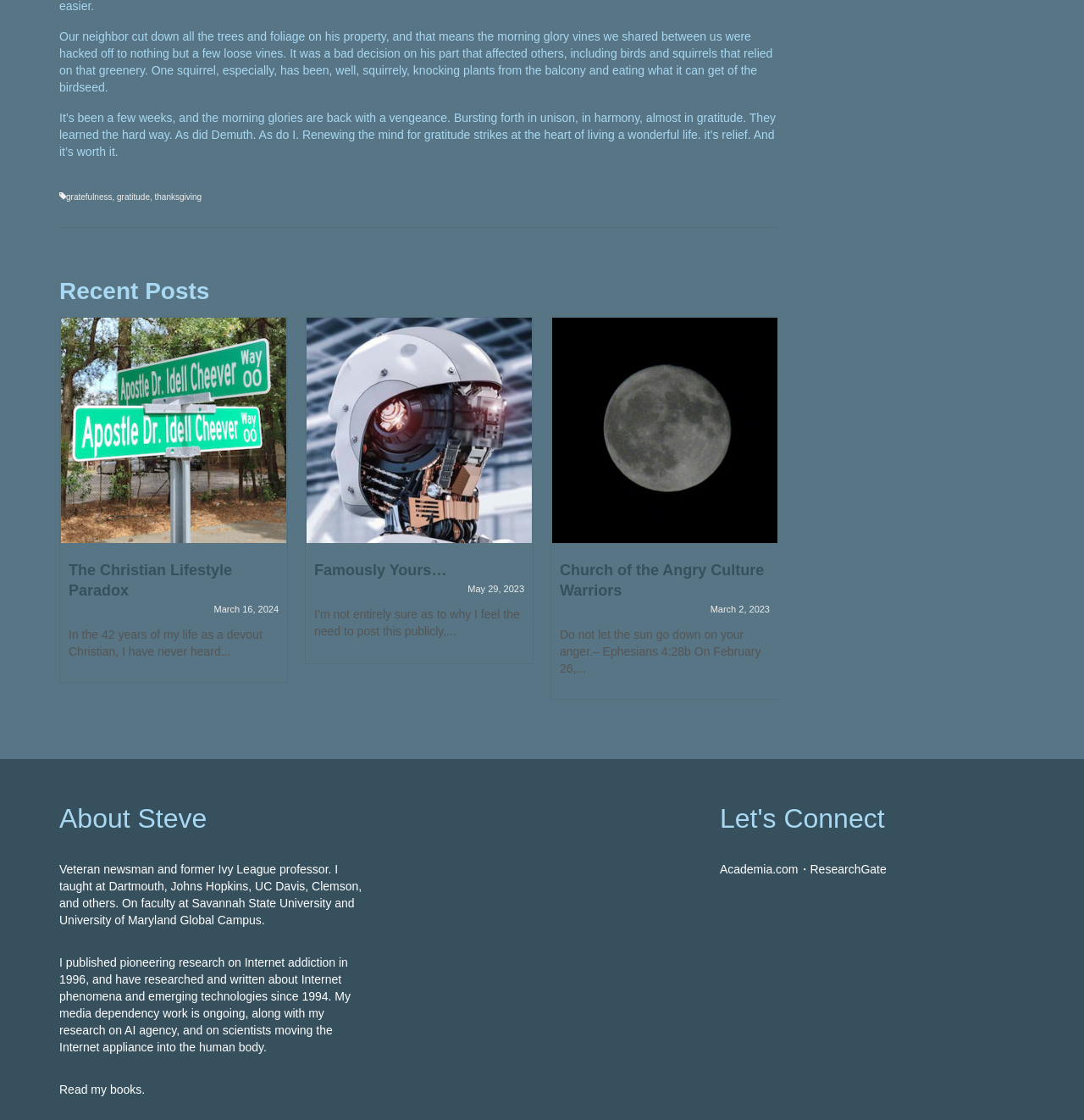What is the date of the post 'Church of the Angry Culture Warriors'?
Using the image, answer in one word or phrase.

March 2, 2023